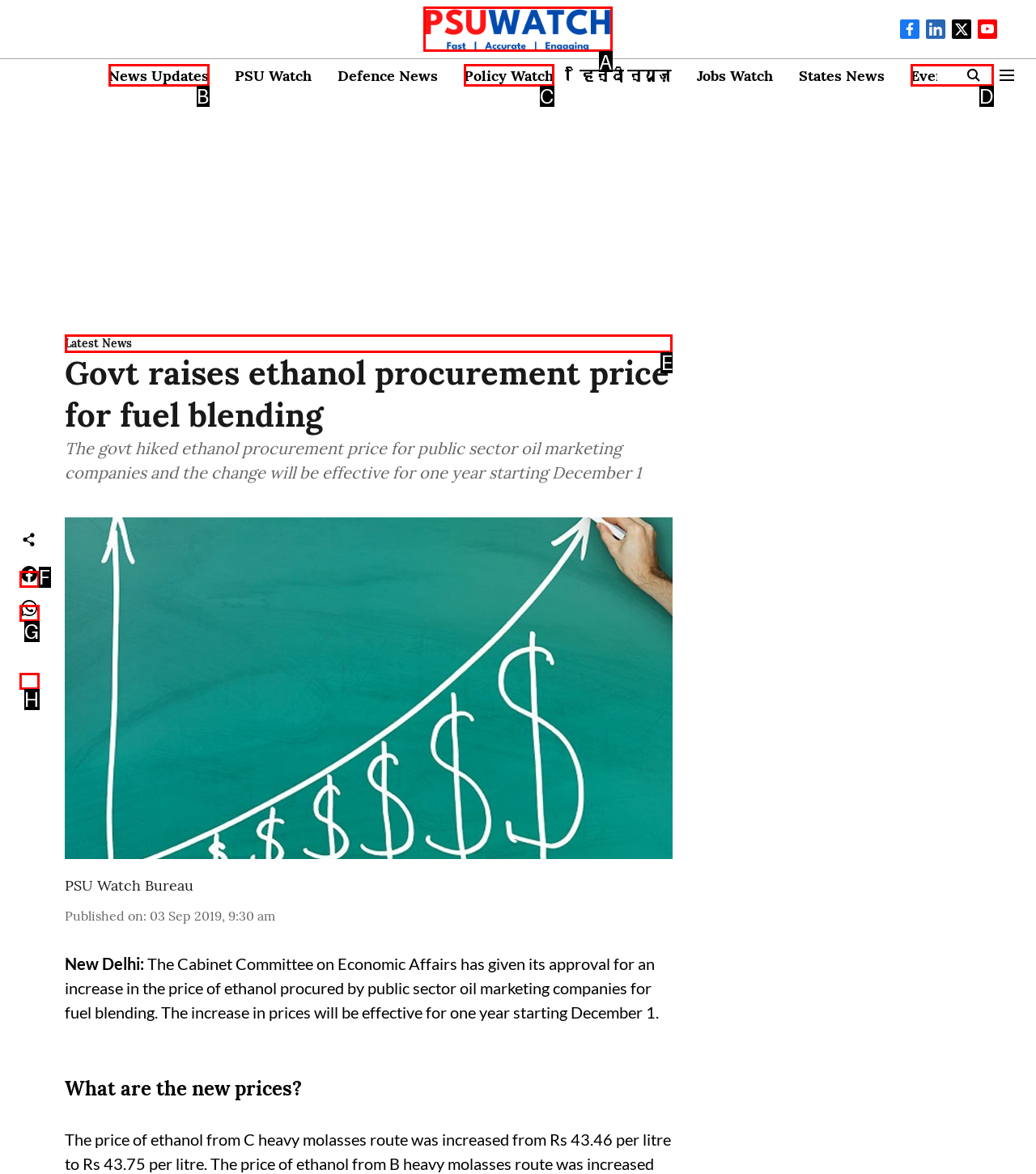Choose the HTML element that should be clicked to achieve this task: Click the 'Logo' link
Respond with the letter of the correct choice.

A